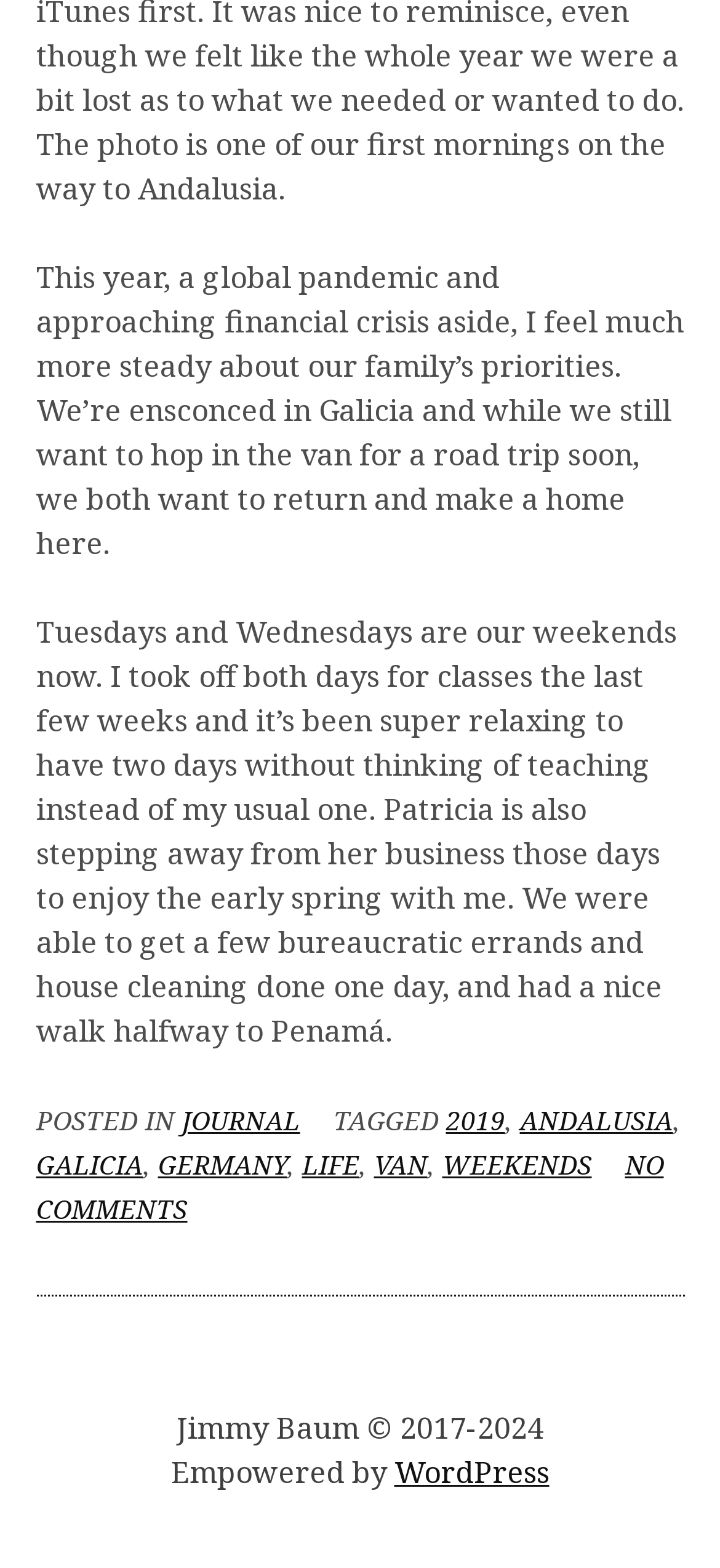Please determine the bounding box coordinates of the element's region to click for the following instruction: "visit the 'GALICIA' page".

[0.05, 0.731, 0.199, 0.754]